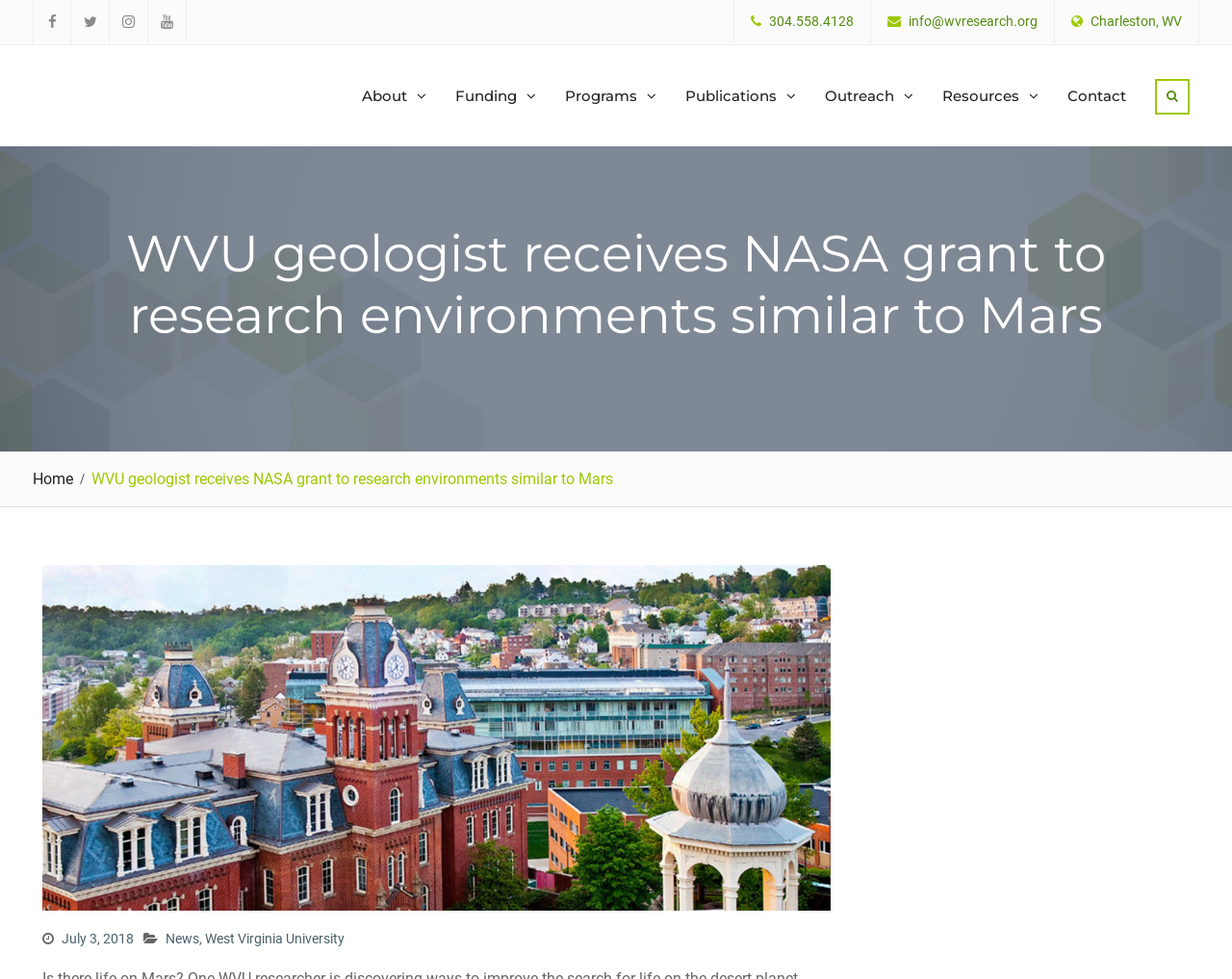Determine the bounding box coordinates of the element's region needed to click to follow the instruction: "Visit Facebook page". Provide these coordinates as four float numbers between 0 and 1, formatted as [left, top, right, bottom].

[0.027, 0.0, 0.058, 0.045]